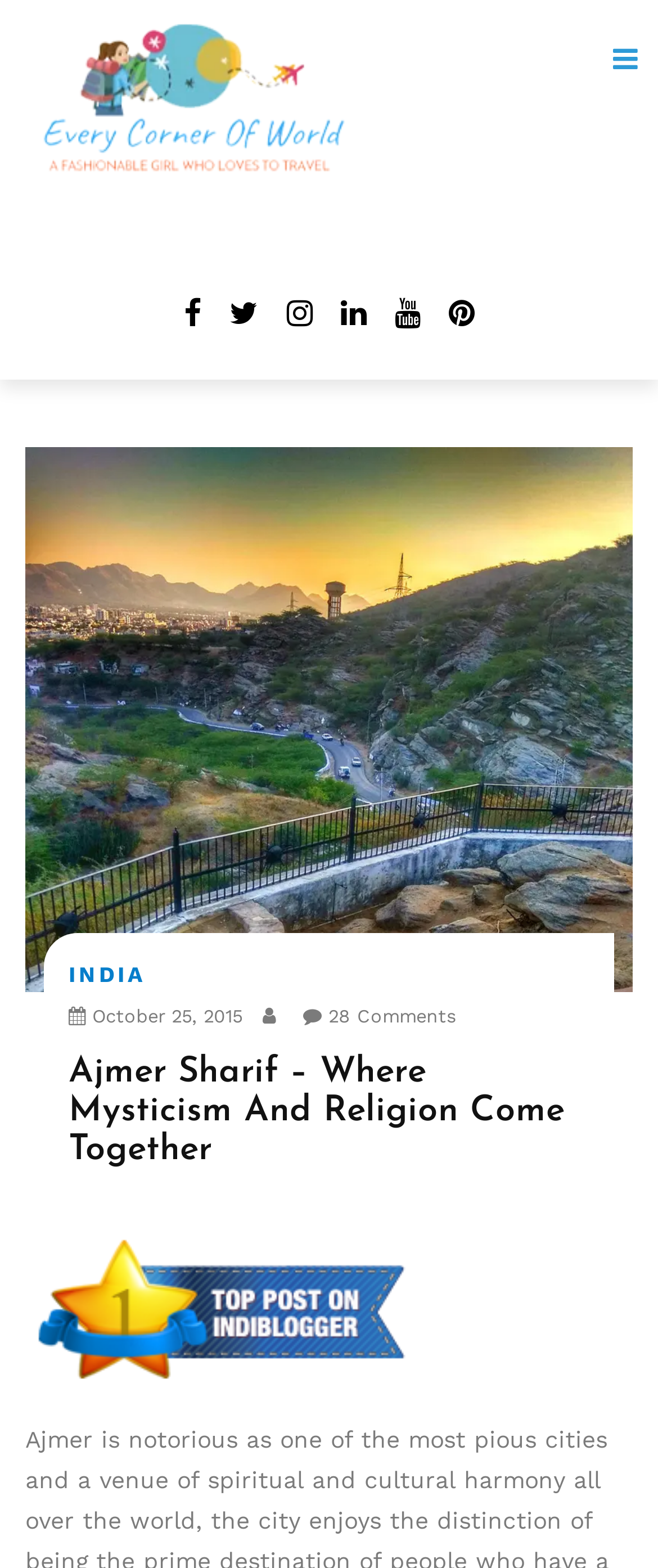Please give the bounding box coordinates of the area that should be clicked to fulfill the following instruction: "Follow by Email". The coordinates should be in the format of four float numbers from 0 to 1, i.e., [left, top, right, bottom].

[0.237, 0.184, 0.314, 0.216]